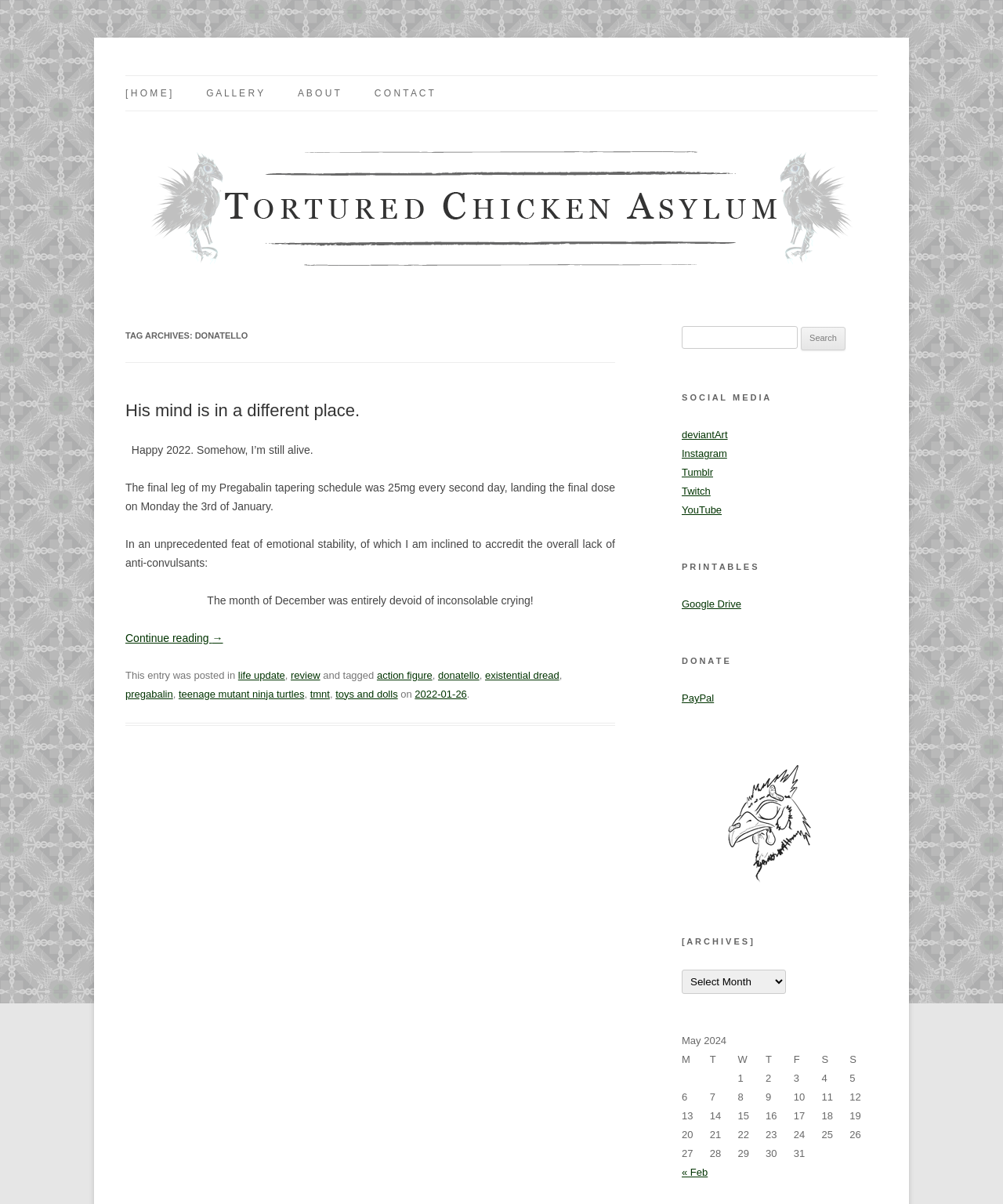Given the element description, predict the bounding box coordinates in the format (top-left x, top-left y, bottom-right x, bottom-right y), using floating point numbers between 0 and 1: Twitch

[0.68, 0.403, 0.708, 0.413]